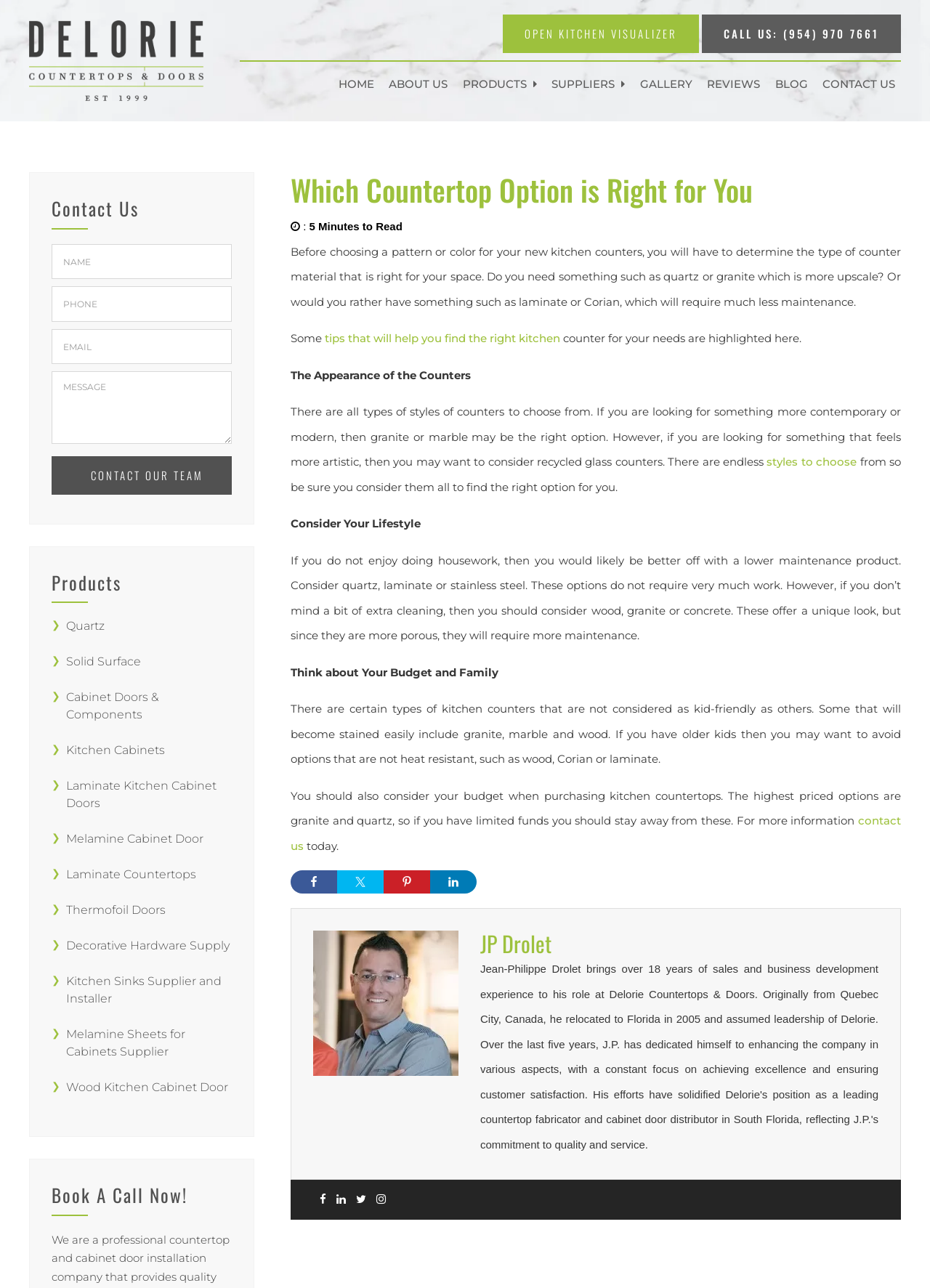Observe the image and answer the following question in detail: What types of kitchen counters are mentioned in the article?

The article mentions various types of kitchen counters, including quartz, granite, laminate, Corian, wood, and concrete, as options for users to consider based on their lifestyle, budget, and maintenance preferences.